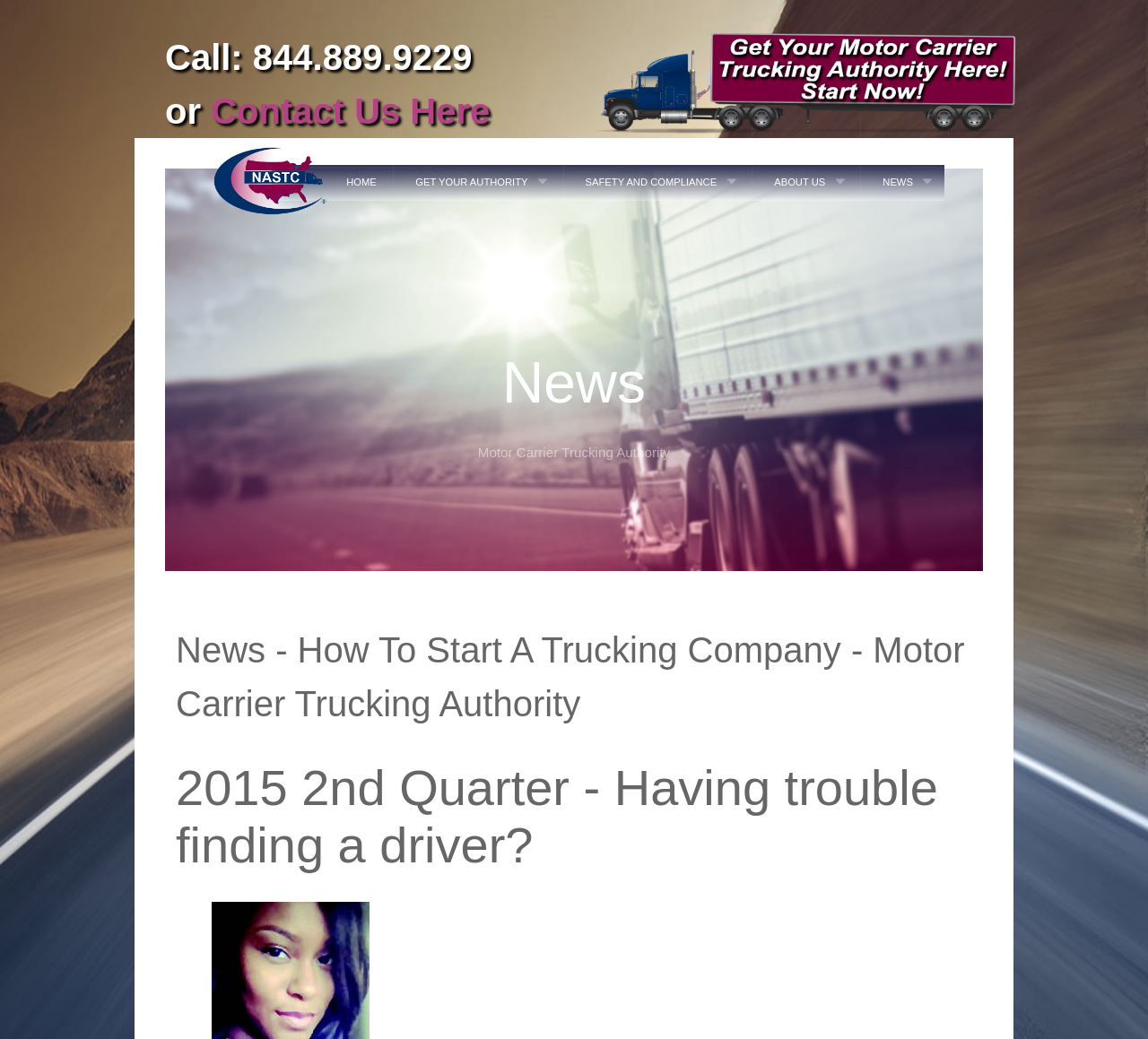Respond to the question with just a single word or phrase: 
What is the topic of the news section?

How To Start A Trucking Company